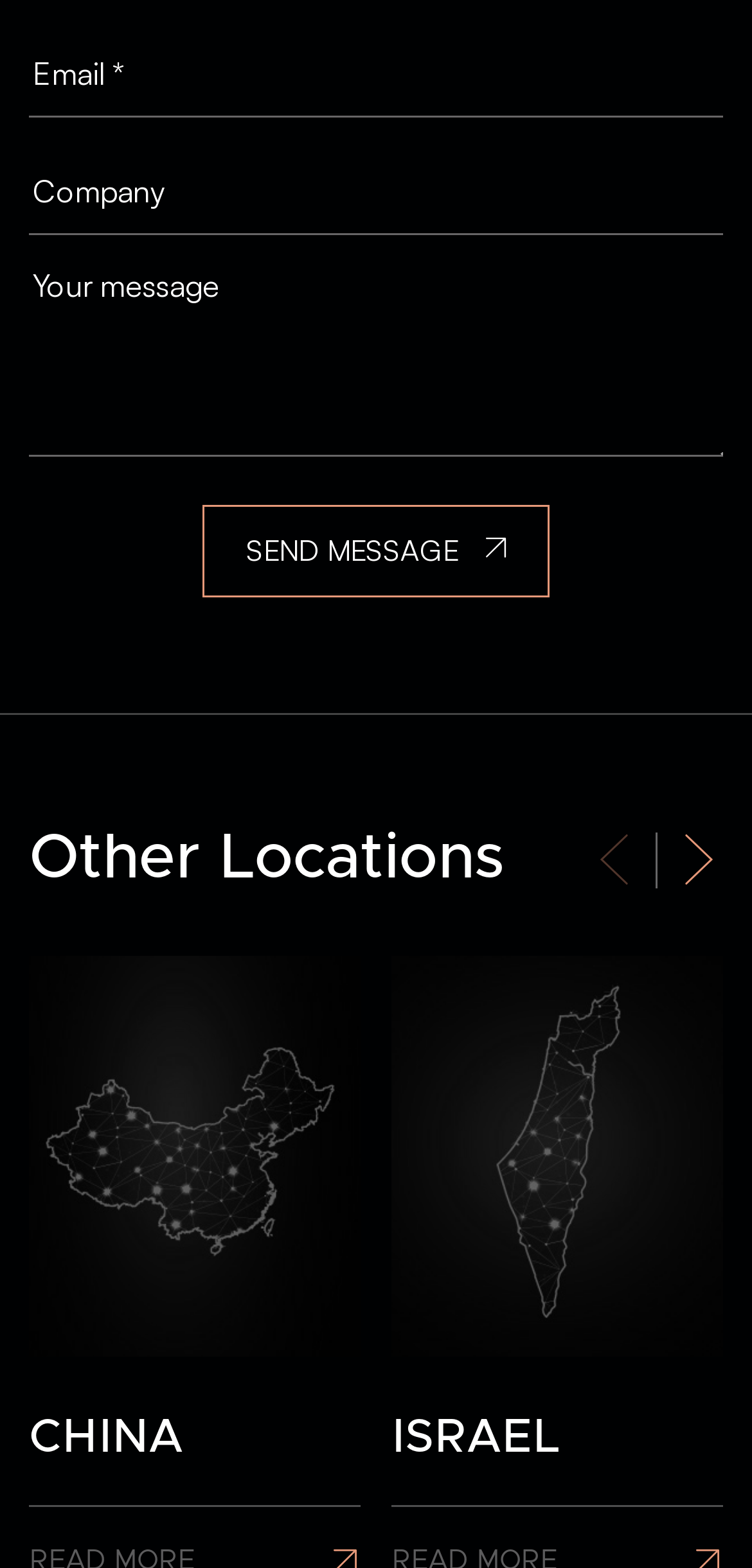Could you locate the bounding box coordinates for the section that should be clicked to accomplish this task: "Type company name".

[0.038, 0.094, 0.962, 0.15]